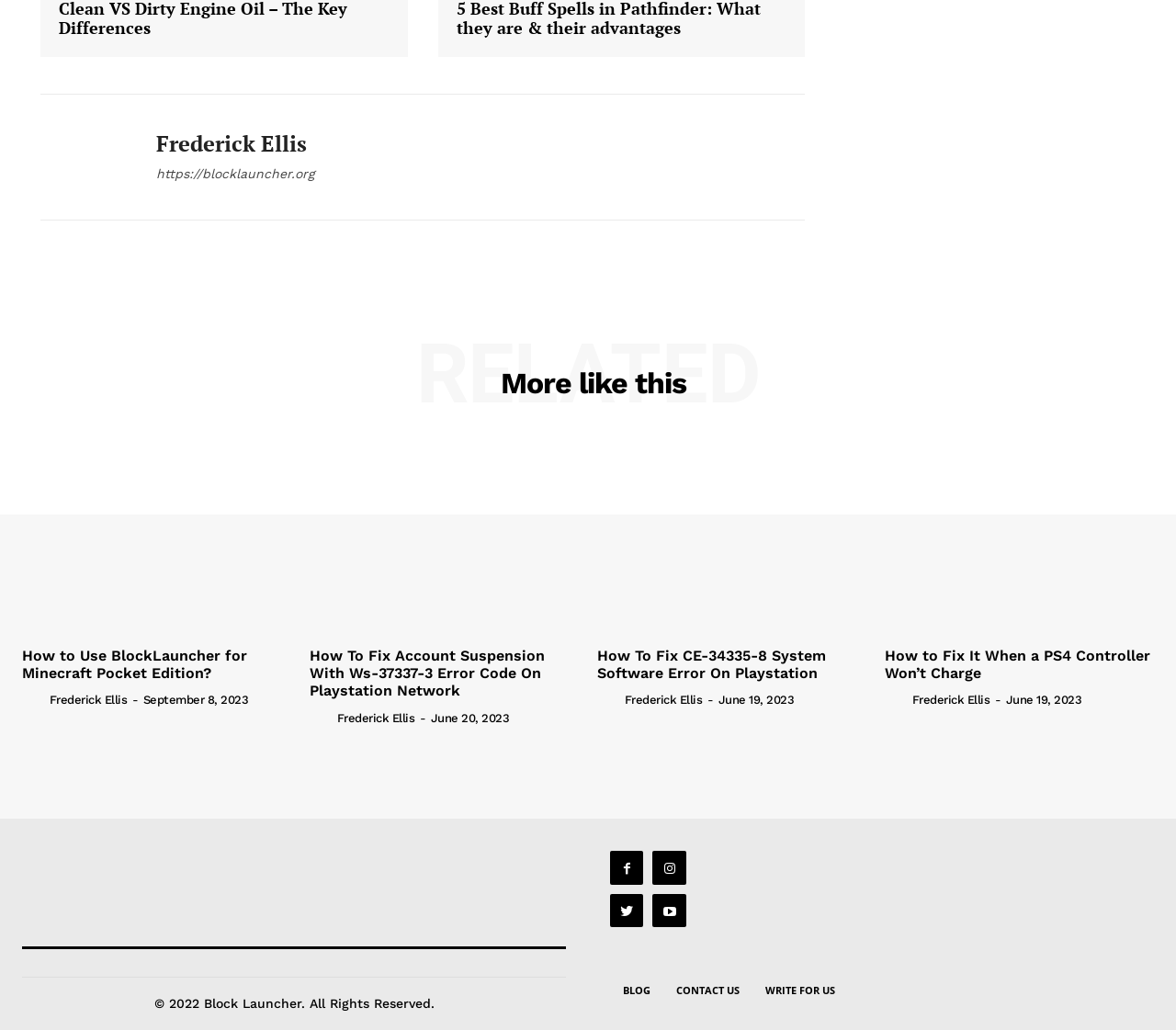Determine the coordinates of the bounding box that should be clicked to complete the instruction: "switch to English". The coordinates should be represented by four float numbers between 0 and 1: [left, top, right, bottom].

None